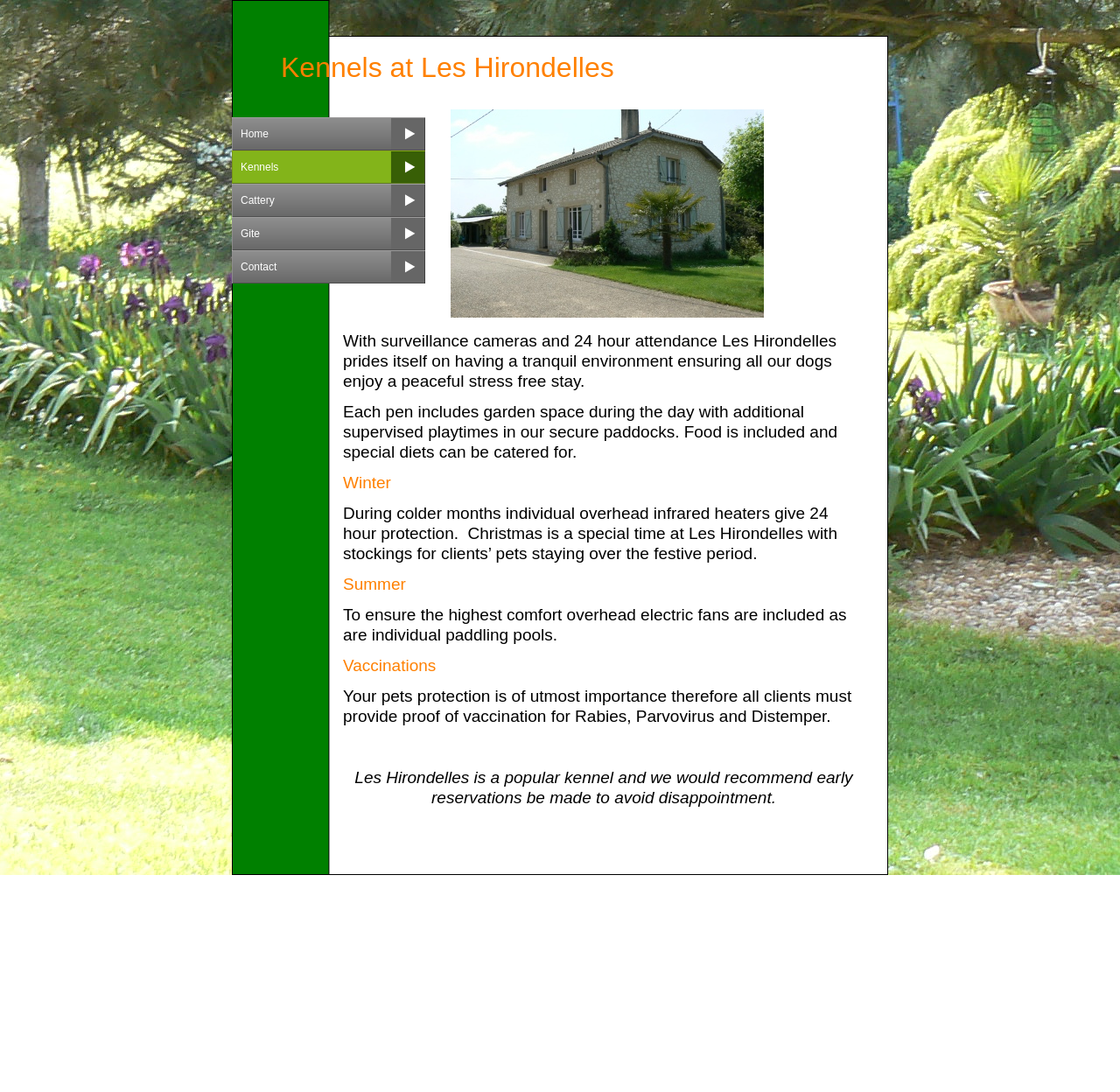Why should clients make early reservations?
Please answer the question with as much detail as possible using the screenshot.

According to the webpage, Les Hirondelles is a popular kennel, and clients are recommended to make early reservations to avoid disappointment, implying that the facility may fill up quickly.